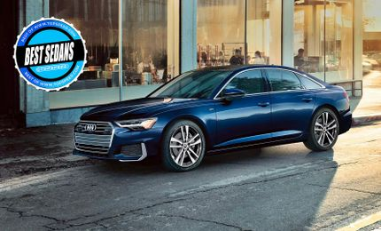What recognition has the Audi A6 received?
Refer to the screenshot and deliver a thorough answer to the question presented.

Prominently displayed in the corner is a badge that reads 'BEST SEDANS', highlighting the Audi A6's recognition as a top choice among sedan vehicles, which indicates that the Audi A6 has received the recognition of being one of the best sedans.